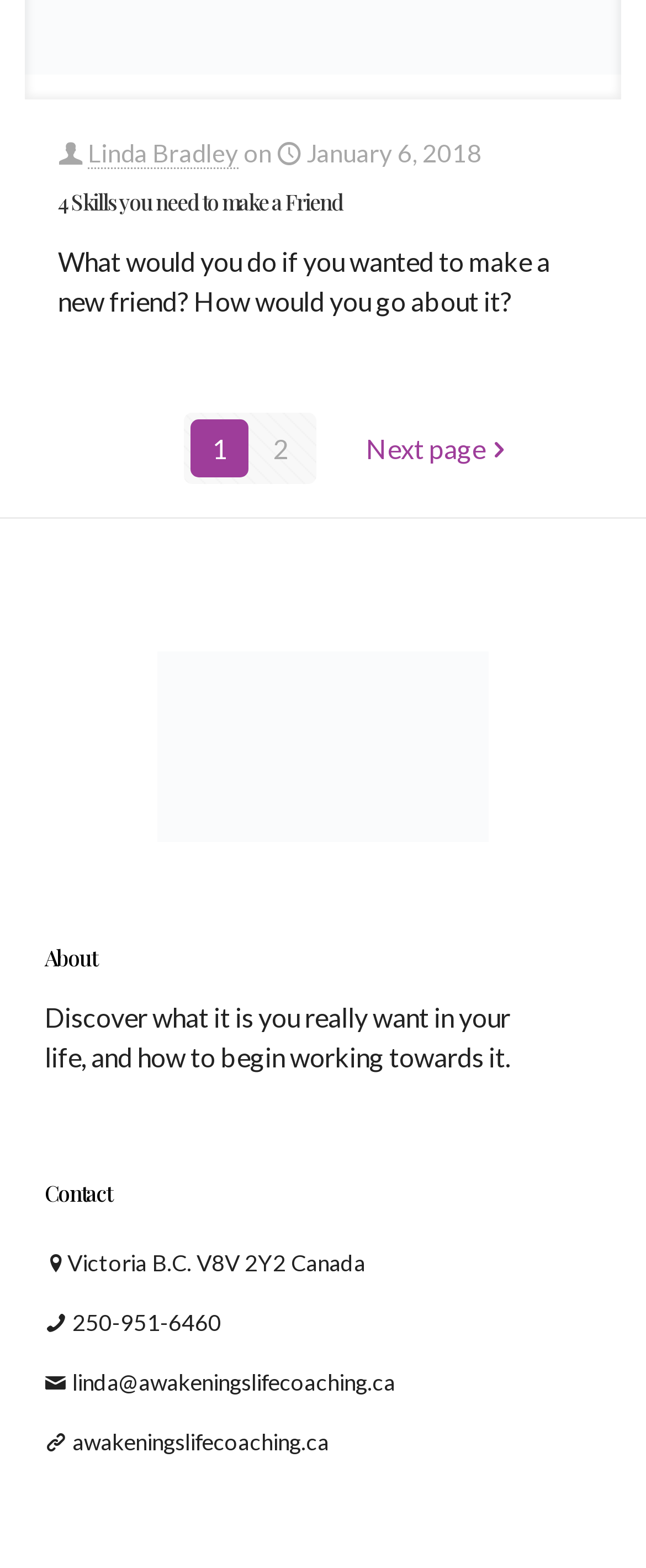Given the webpage screenshot and the description, determine the bounding box coordinates (top-left x, top-left y, bottom-right x, bottom-right y) that define the location of the UI element matching this description: 2

[0.39, 0.267, 0.479, 0.304]